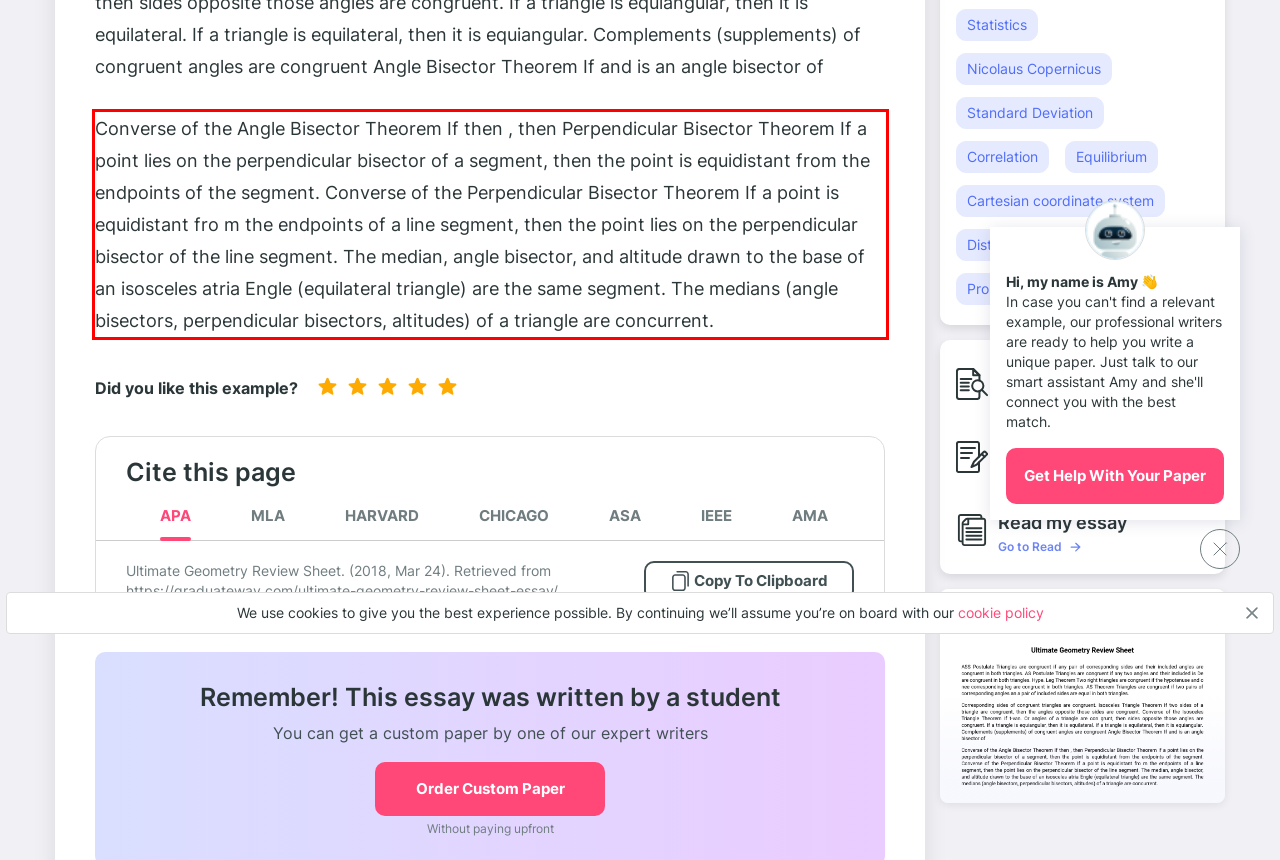The screenshot provided shows a webpage with a red bounding box. Apply OCR to the text within this red bounding box and provide the extracted content.

Converse of the Angle Bisector Theorem If then , then Perpendicular Bisector Theorem If a point lies on the perpendicular bisector of a segment, then the point is equidistant from the endpoints of the segment. Converse of the Perpendicular Bisector Theorem If a point is equidistant fro m the endpoints of a line segment, then the point lies on the perpendicular bisector of the line segment. The median, angle bisector, and altitude drawn to the base of an isosceles atria Engle (equilateral triangle) are the same segment. The medians (angle bisectors, perpendicular bisectors, altitudes) of a triangle are concurrent.